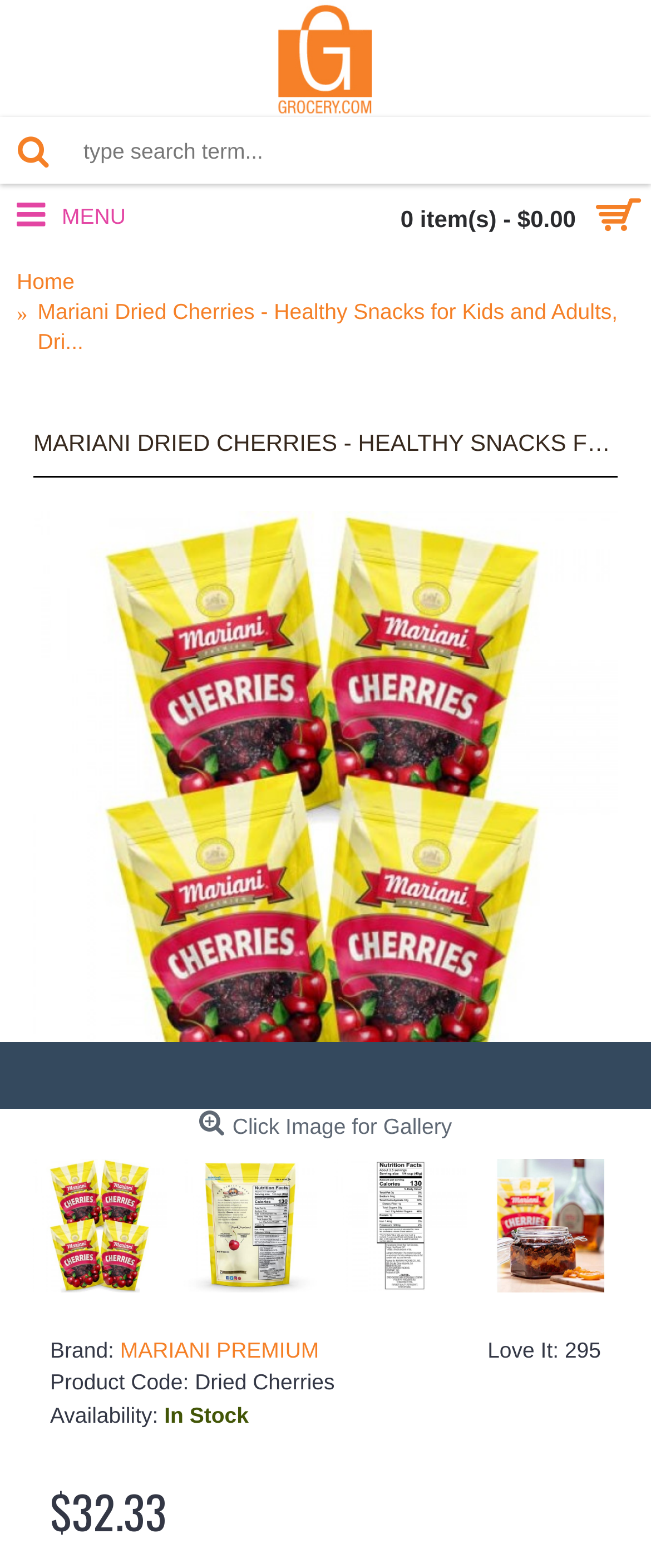Using the provided description Thermal fluid heaters, find the bounding box coordinates for the UI element. Provide the coordinates in (top-left x, top-left y, bottom-right x, bottom-right y) format, ensuring all values are between 0 and 1.

None